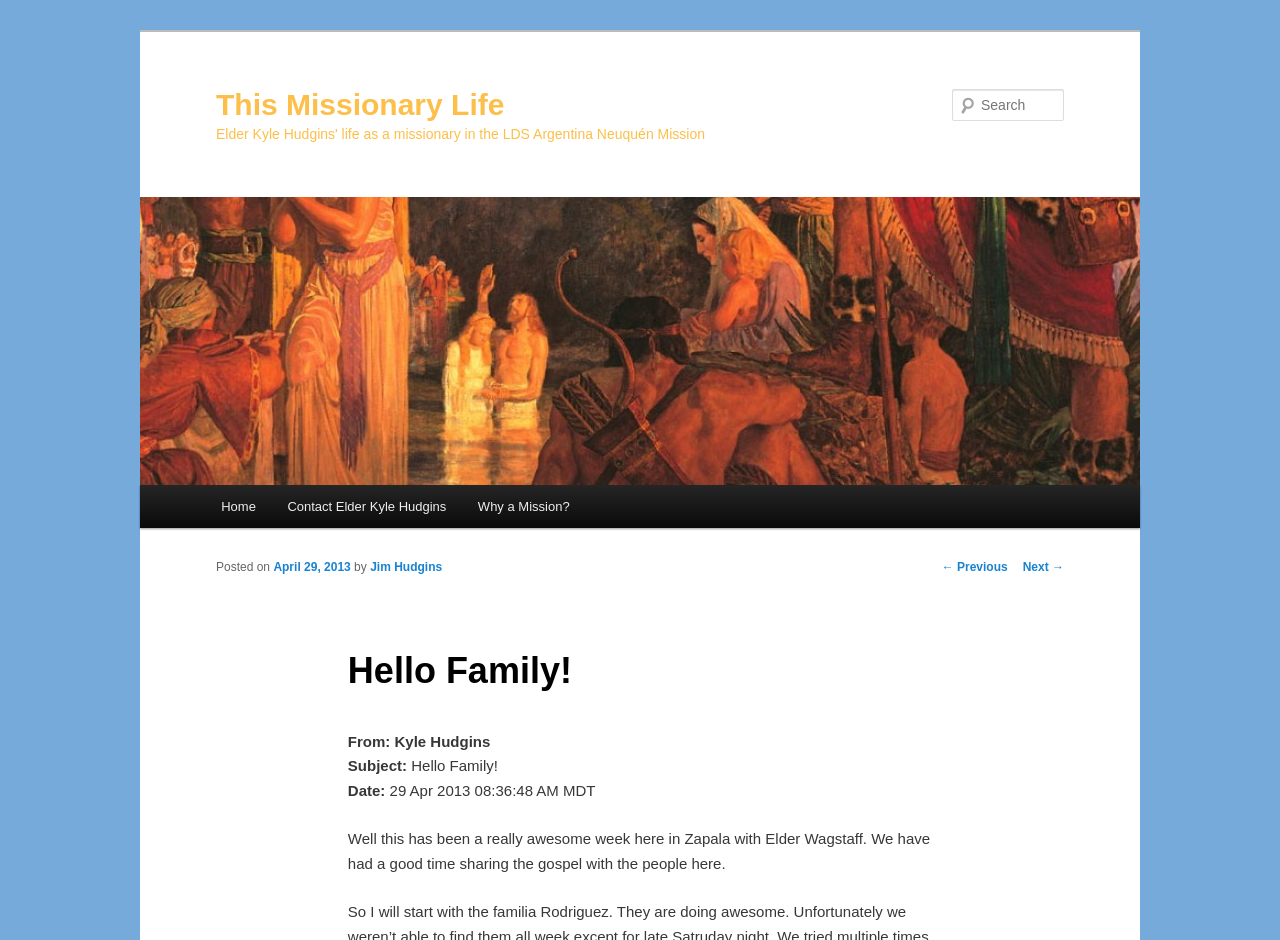Please find the bounding box coordinates of the element's region to be clicked to carry out this instruction: "Read the previous post".

[0.736, 0.596, 0.787, 0.611]